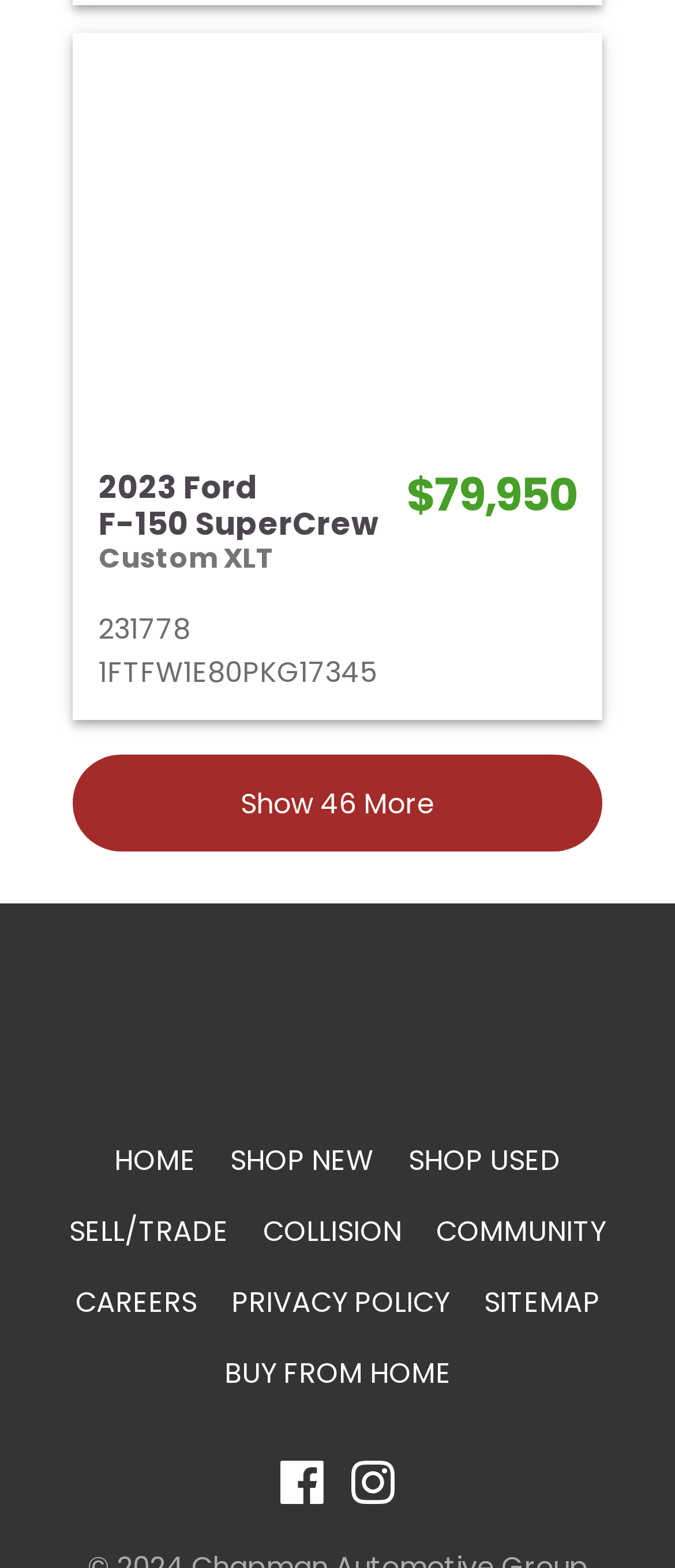Please locate the bounding box coordinates of the element that needs to be clicked to achieve the following instruction: "View 2023 Ford F-150 SuperCrew details". The coordinates should be four float numbers between 0 and 1, i.e., [left, top, right, bottom].

[0.108, 0.02, 0.892, 0.459]